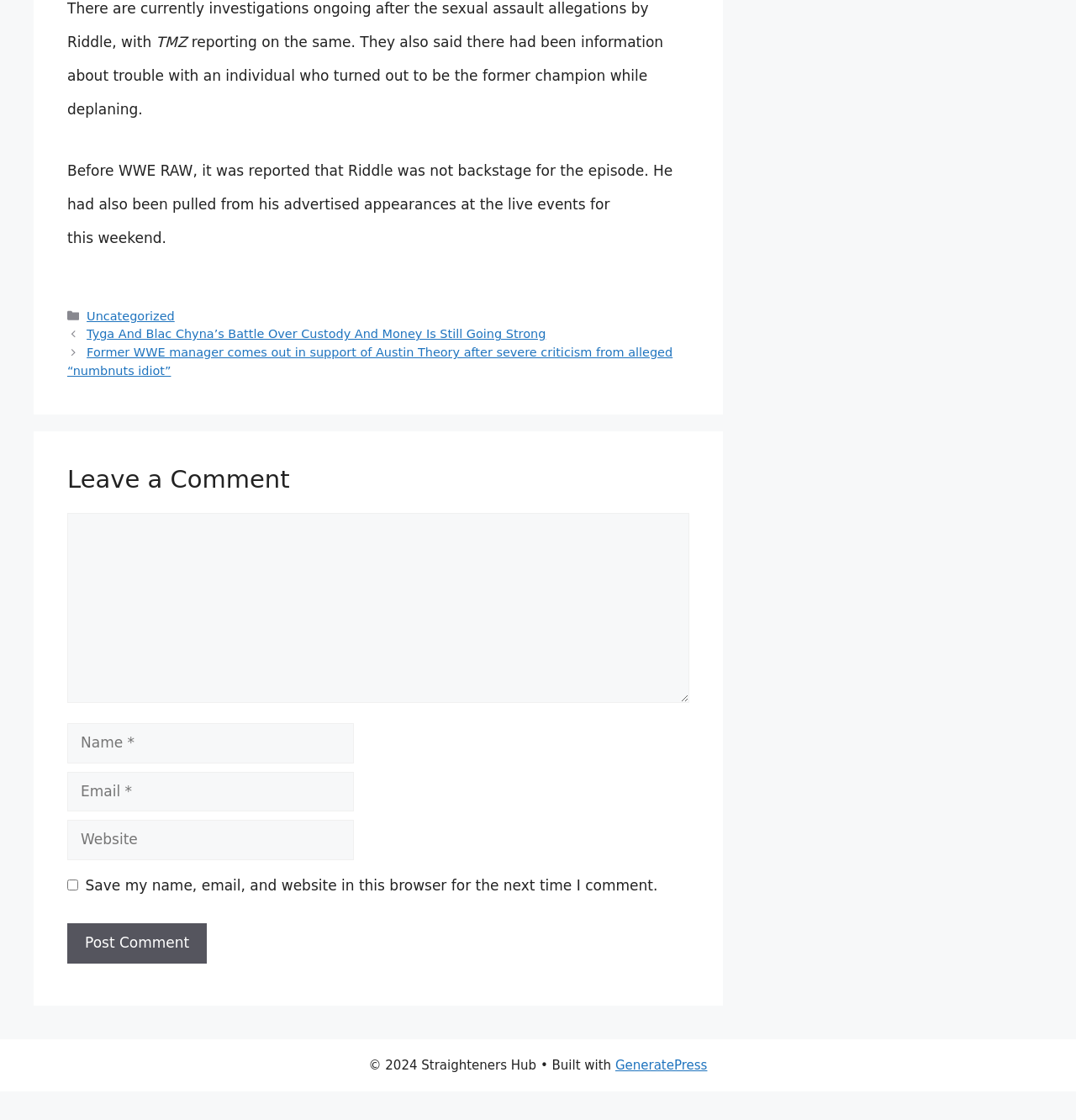Highlight the bounding box coordinates of the element you need to click to perform the following instruction: "Explore the Media page."

None